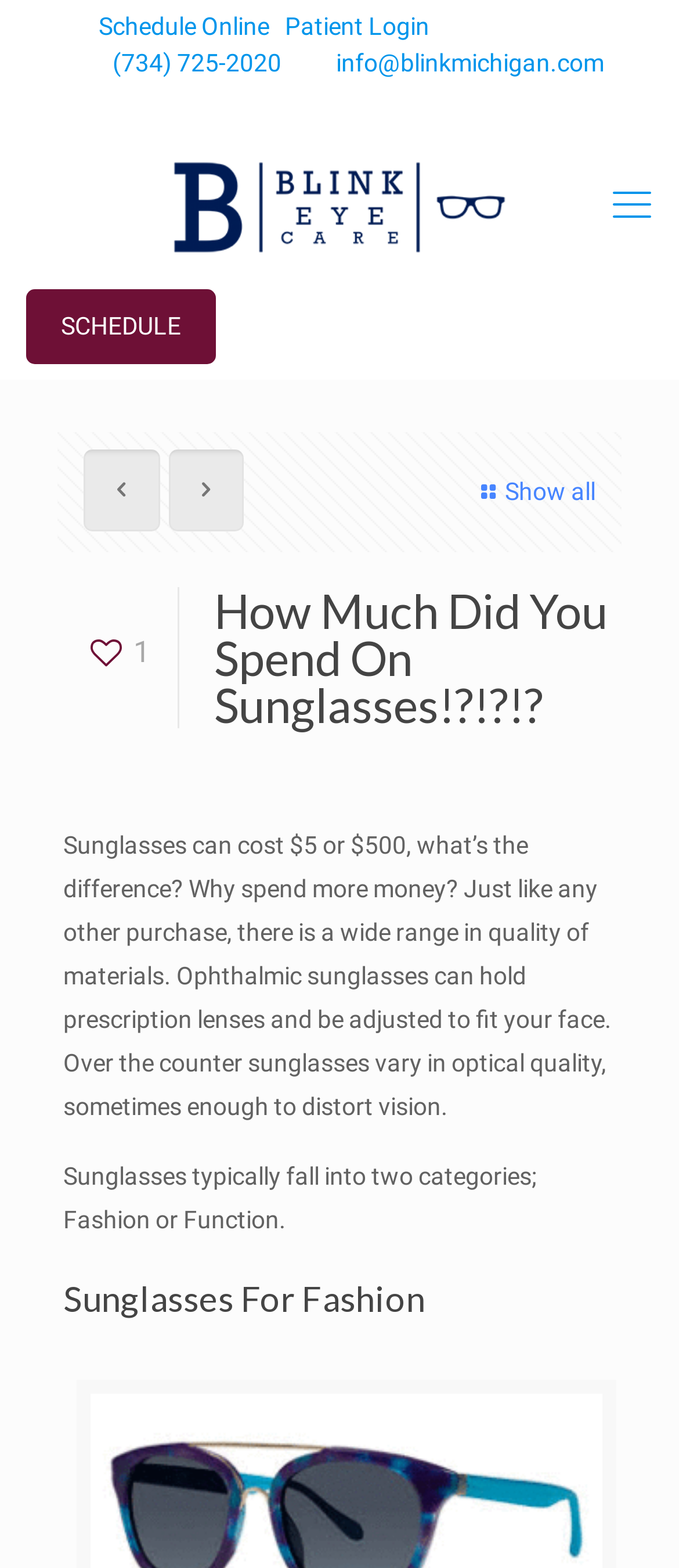How many social media links are there? Look at the image and give a one-word or short phrase answer.

3